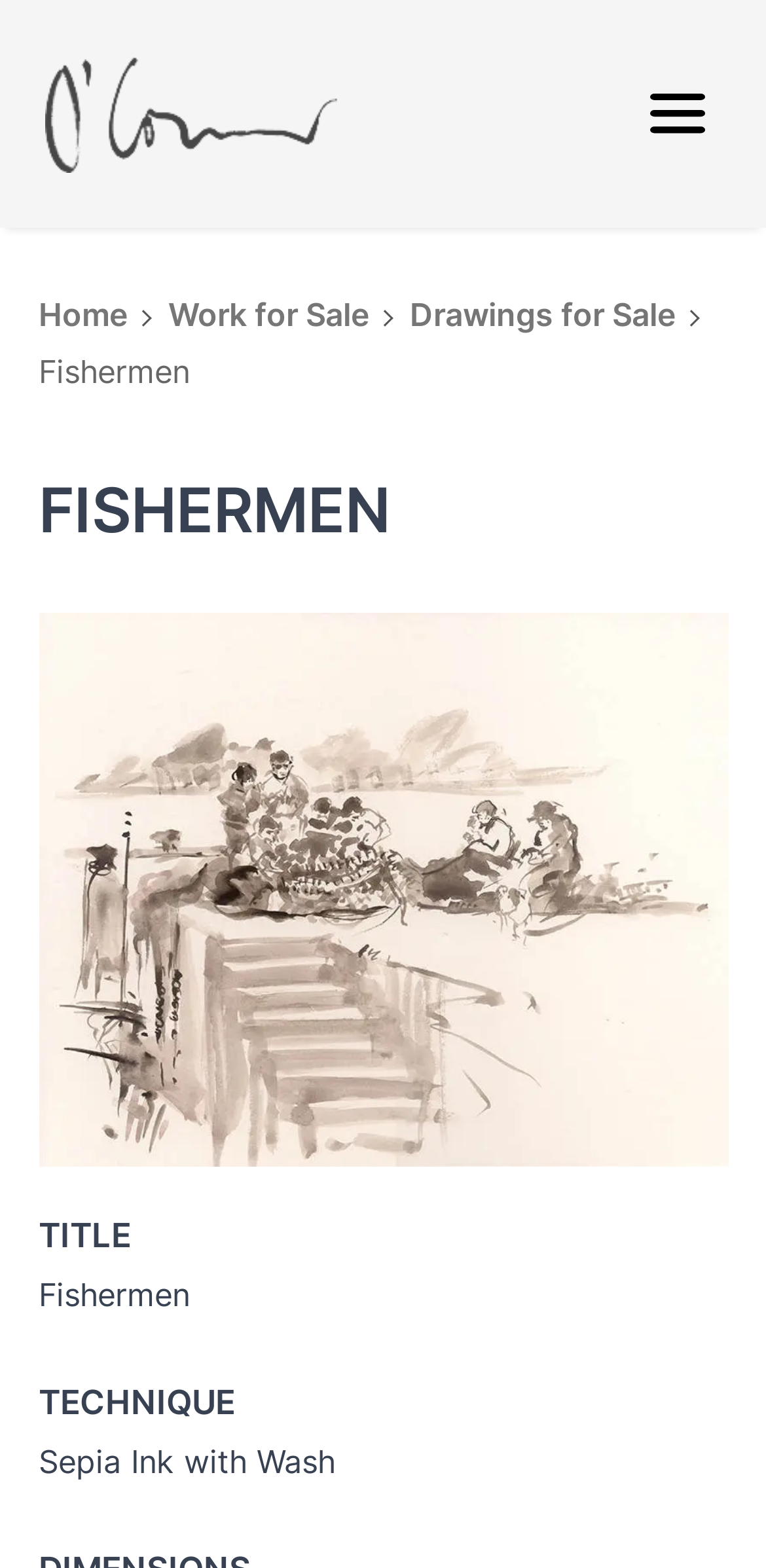What is the technique used in the artwork?
Look at the image and construct a detailed response to the question.

The technique used in the artwork can be found in the image description 'Fishermen, Sepia Ink with Wash, 26 x 32 cm'. This suggests that the webpage is providing detailed information about the artwork, including its technique.